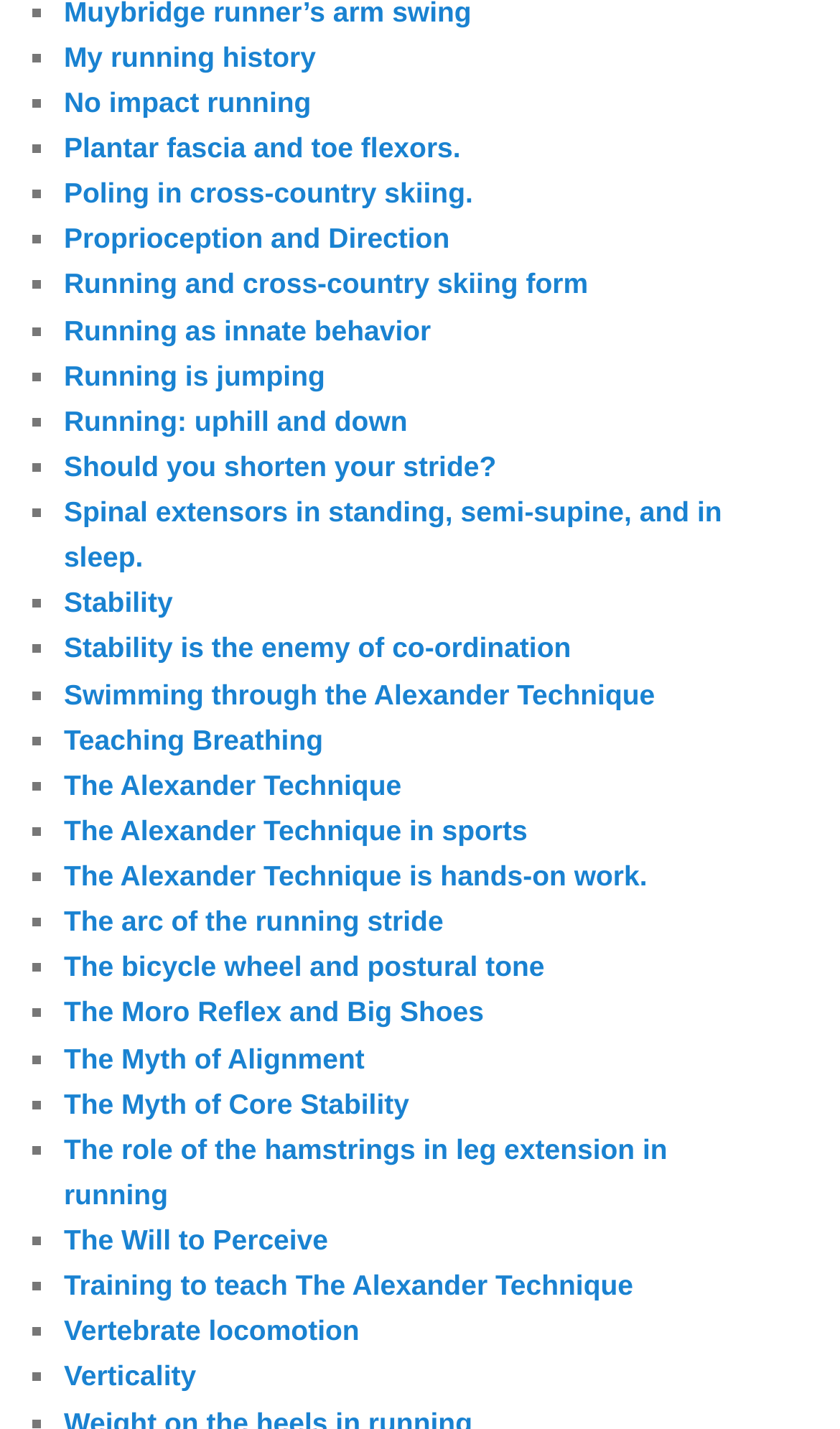Based on the visual content of the image, answer the question thoroughly: What is the theme of the links on this webpage?

After reviewing the titles of the links on the webpage, I noticed that most of them are related to running, sports, and physical activities, suggesting that the theme of the links is focused on these topics.